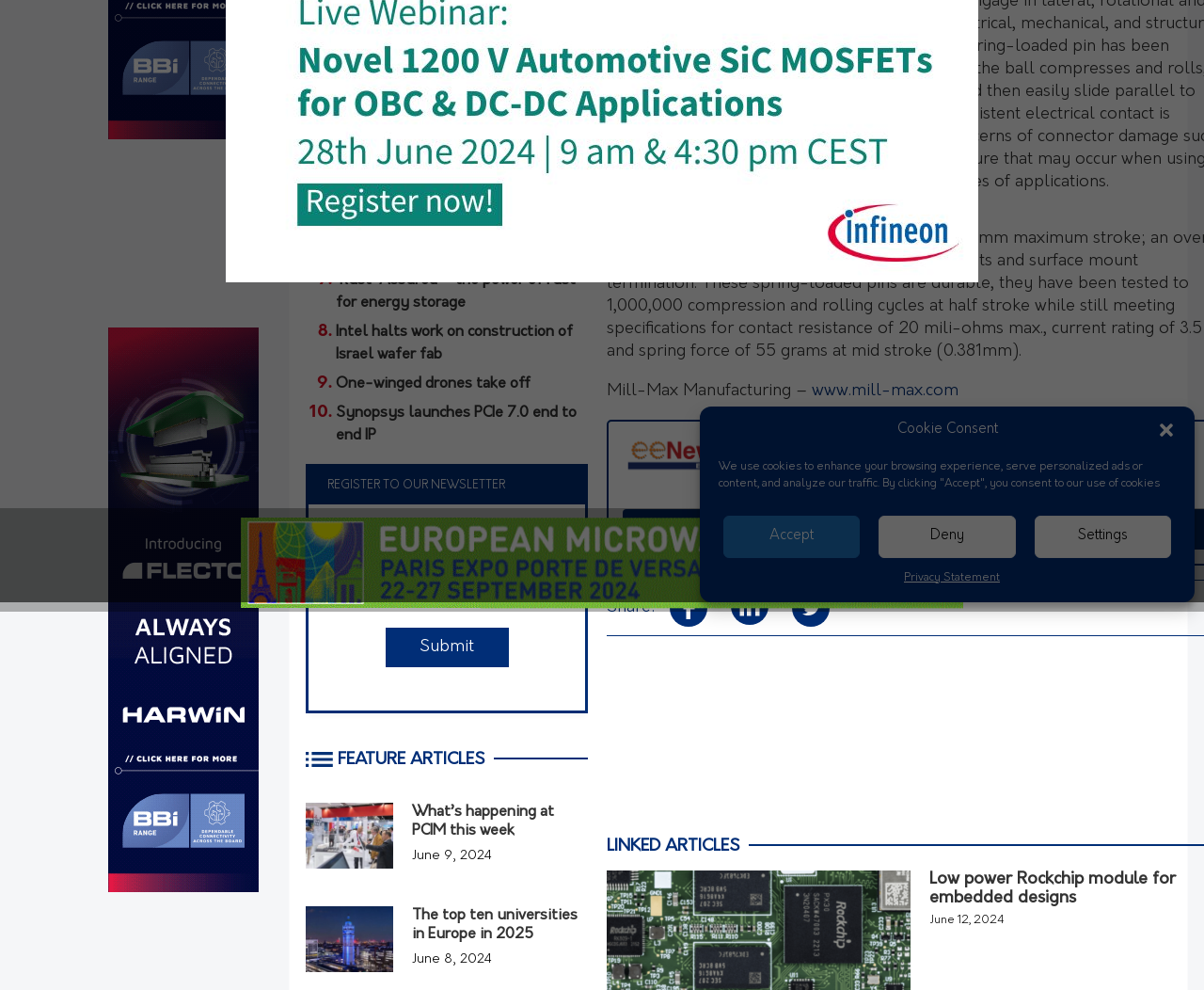Refer to the element description One-winged drones take off and identify the corresponding bounding box in the screenshot. Format the coordinates as (top-left x, top-left y, bottom-right x, bottom-right y) with values in the range of 0 to 1.

[0.279, 0.377, 0.488, 0.4]